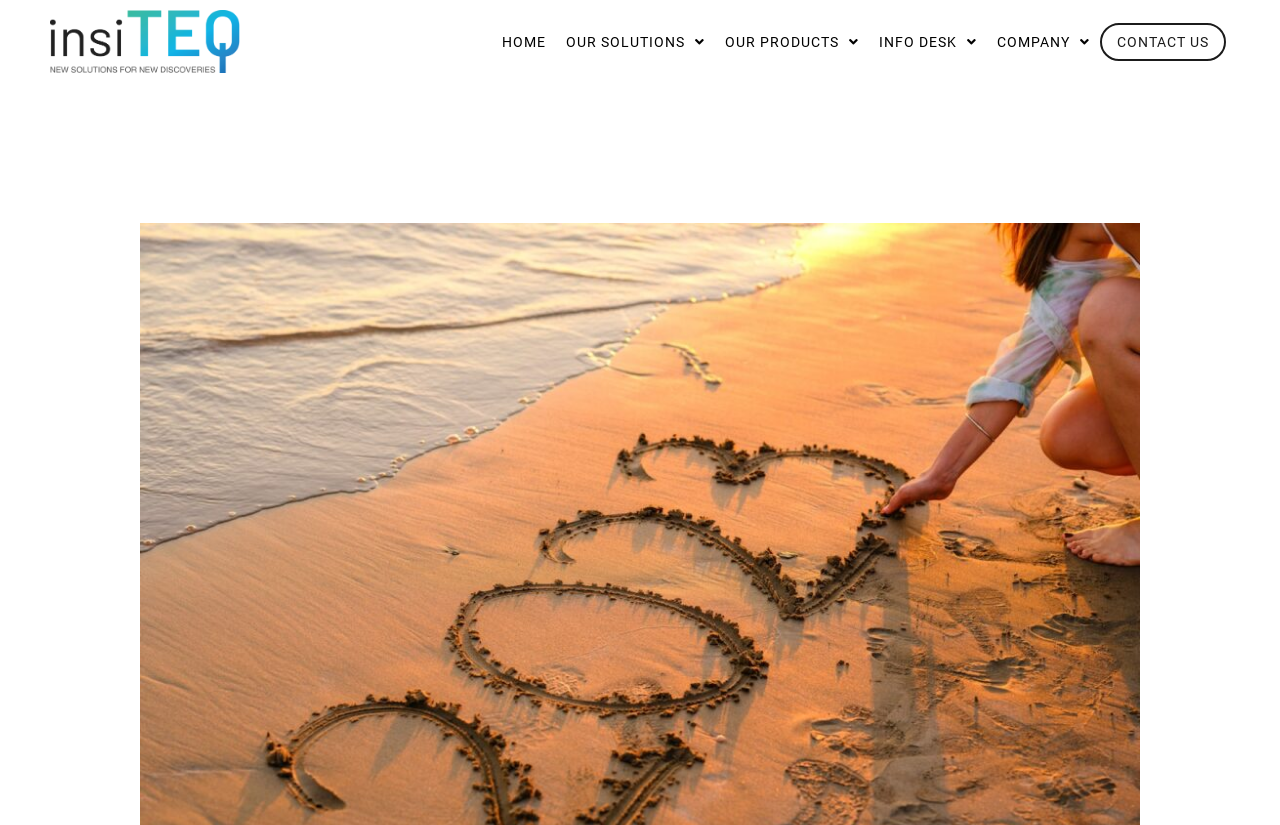Provide a one-word or short-phrase answer to the question:
How many main menu items are there?

5